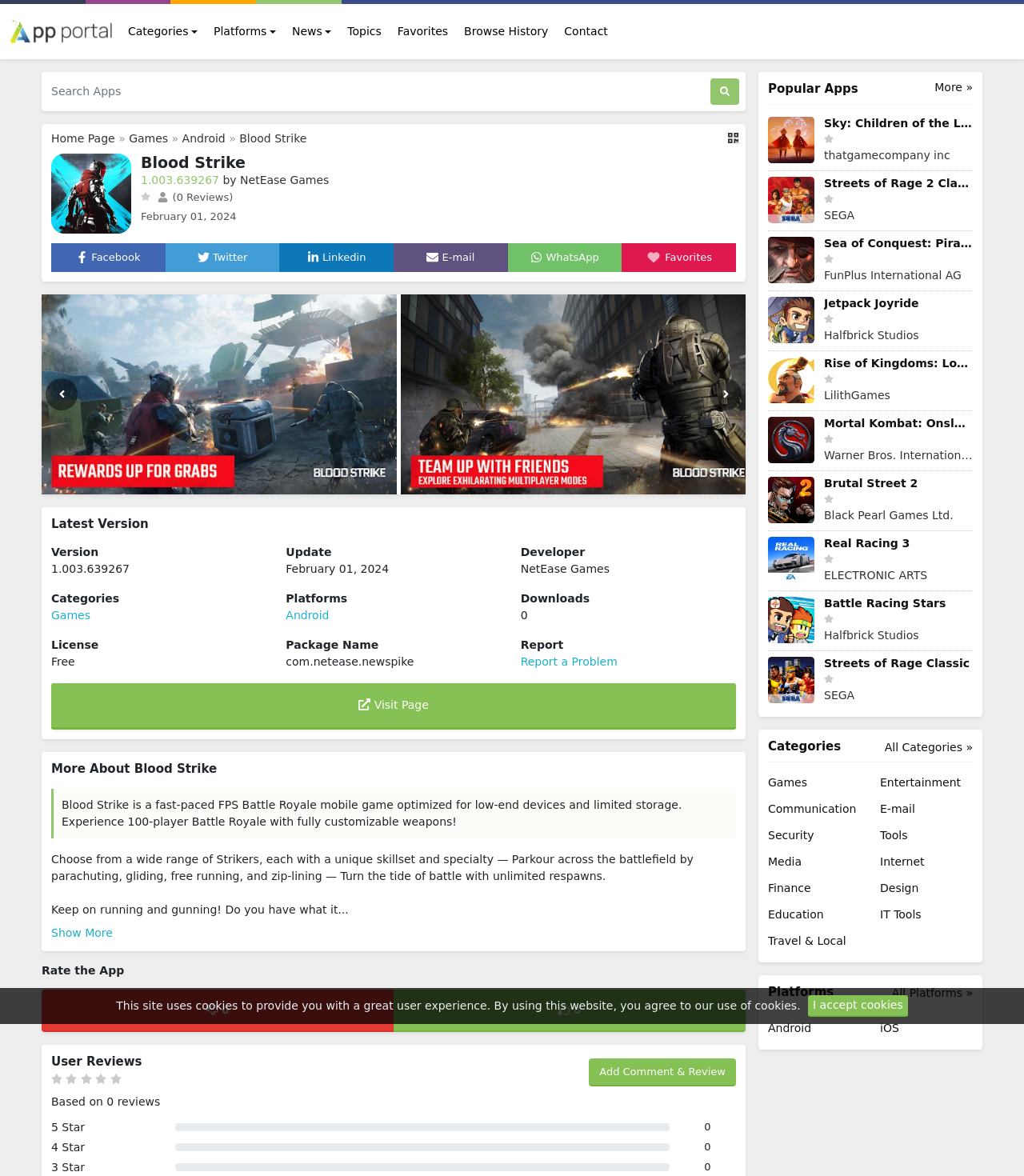What is the name of the game?
Using the visual information, answer the question in a single word or phrase.

Blood Strike